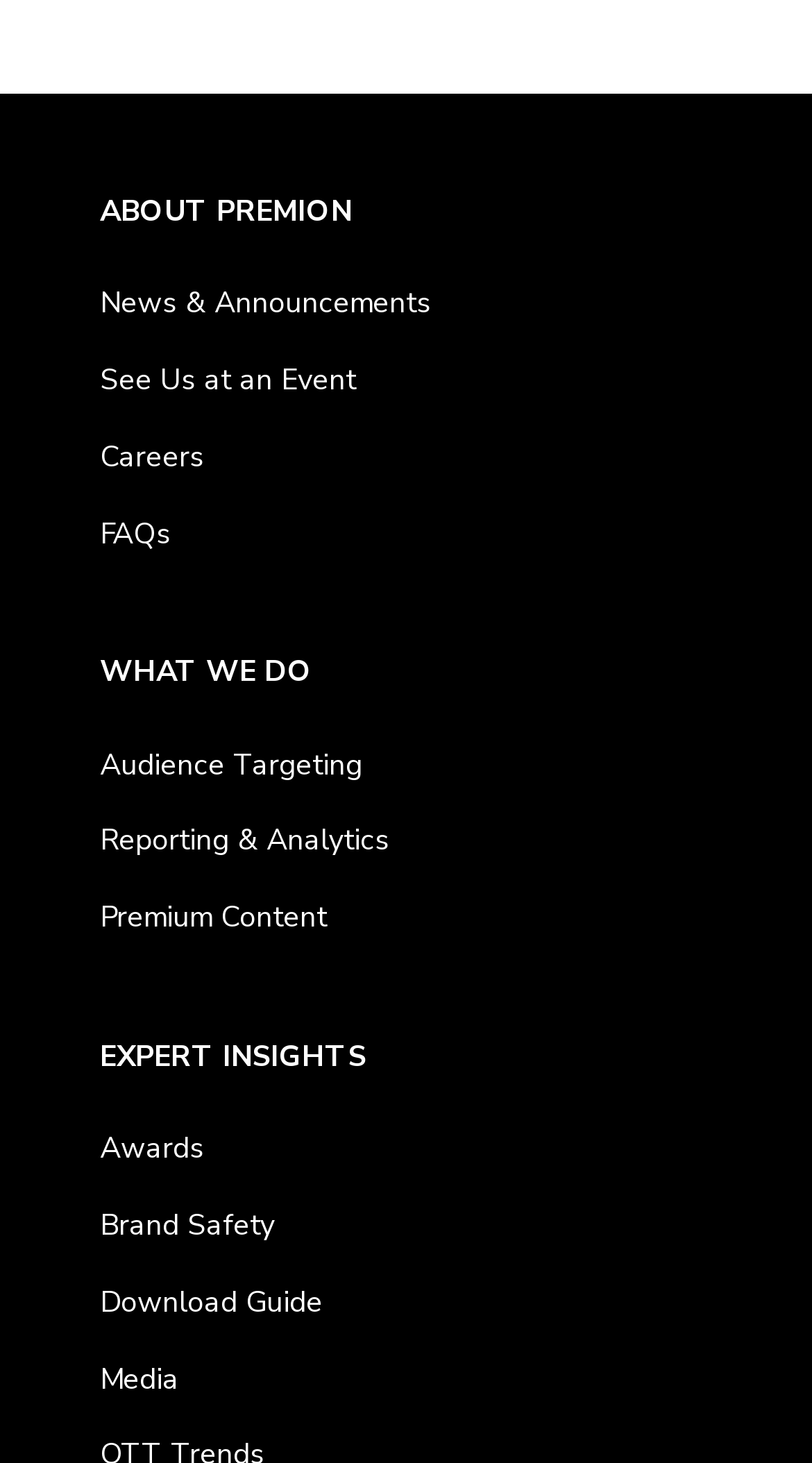Please specify the bounding box coordinates of the clickable section necessary to execute the following command: "Explore free trade agreements".

None